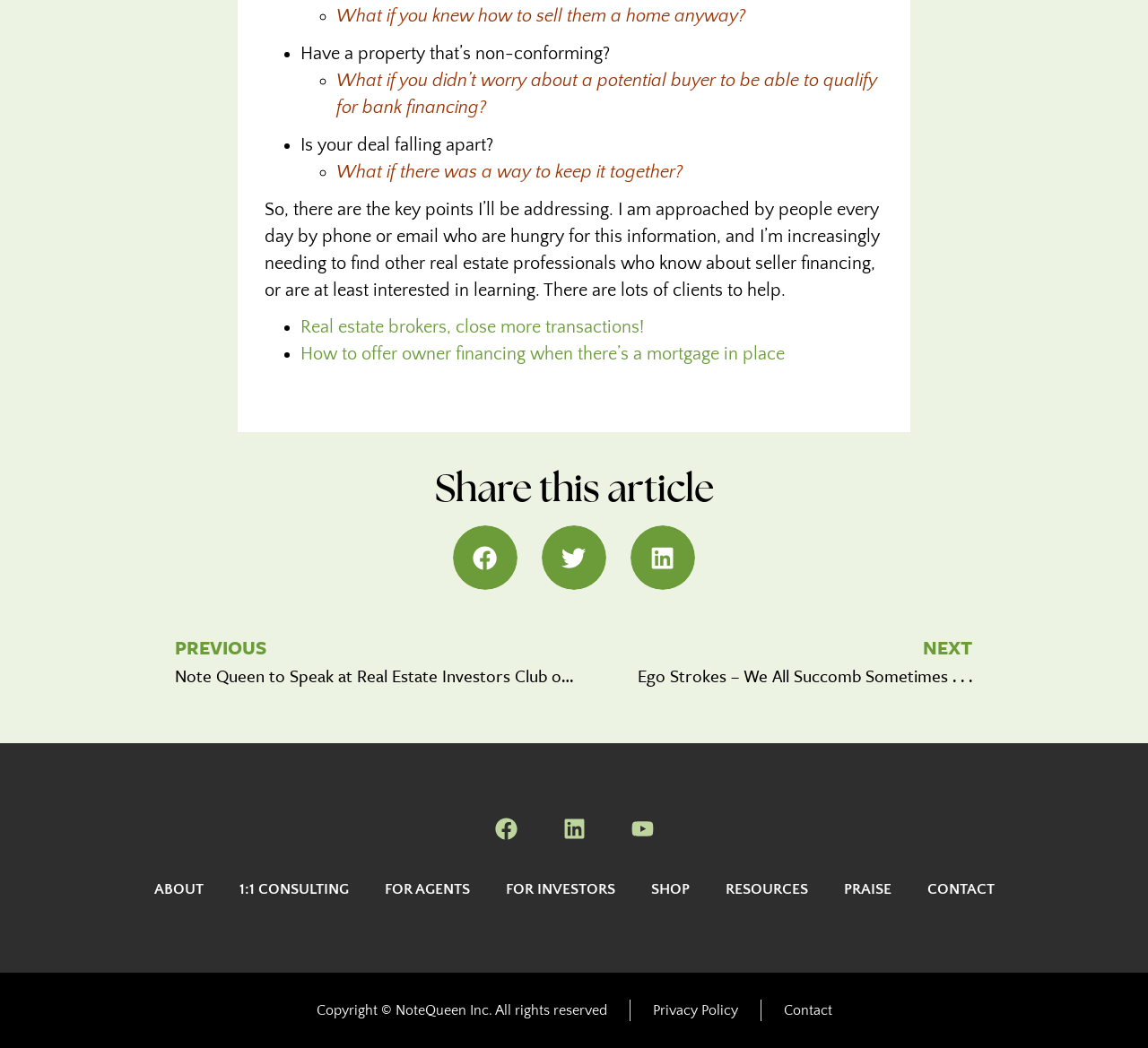Locate the bounding box coordinates of the element you need to click to accomplish the task described by this instruction: "Share on facebook".

[0.395, 0.502, 0.451, 0.563]